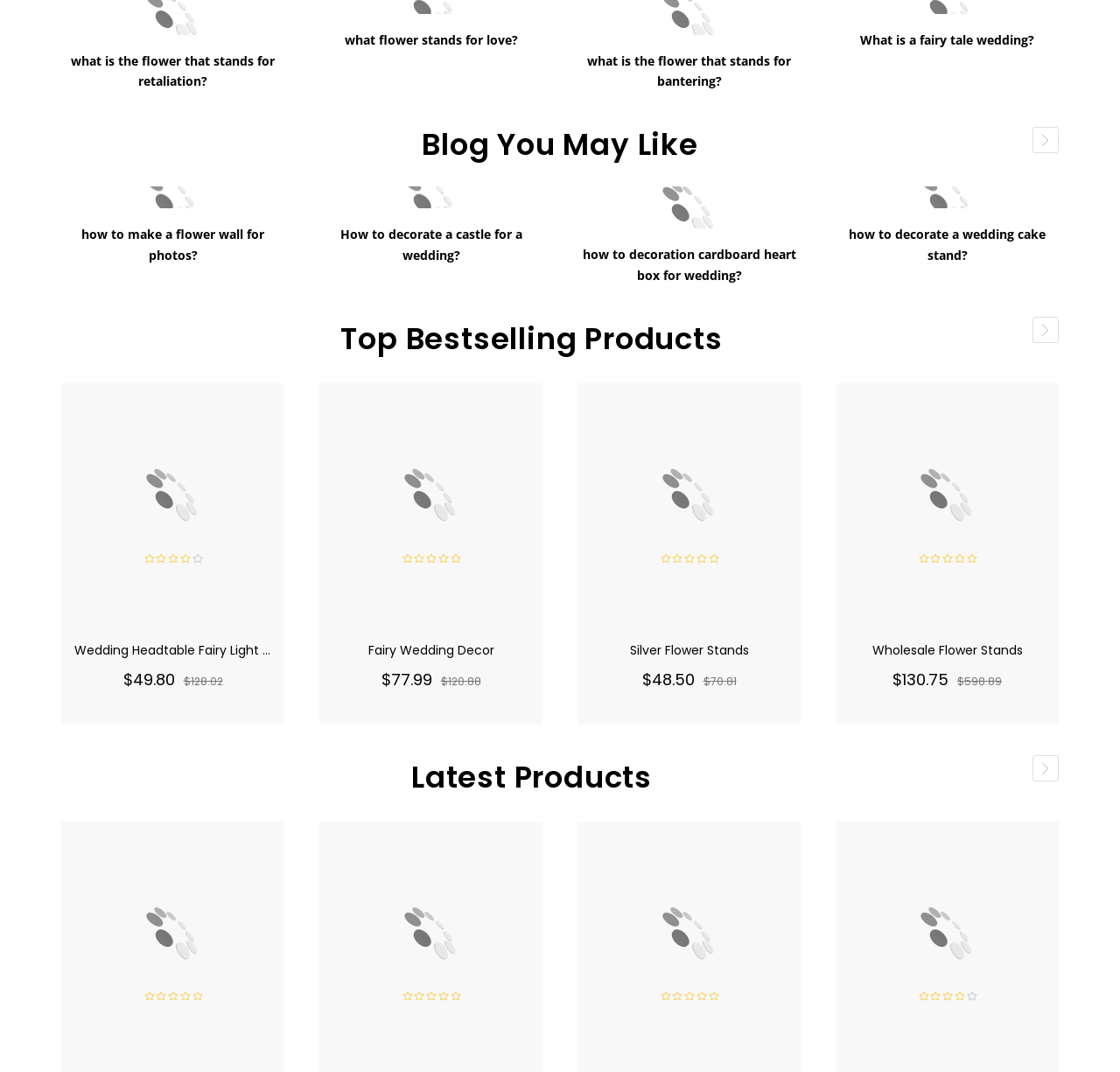Locate the bounding box coordinates of the area you need to click to fulfill this instruction: 'Add the Wedding Headtable Fairy Light Backdrop to cart'. The coordinates must be in the form of four float numbers ranging from 0 to 1: [left, top, right, bottom].

[0.141, 0.674, 0.167, 0.683]